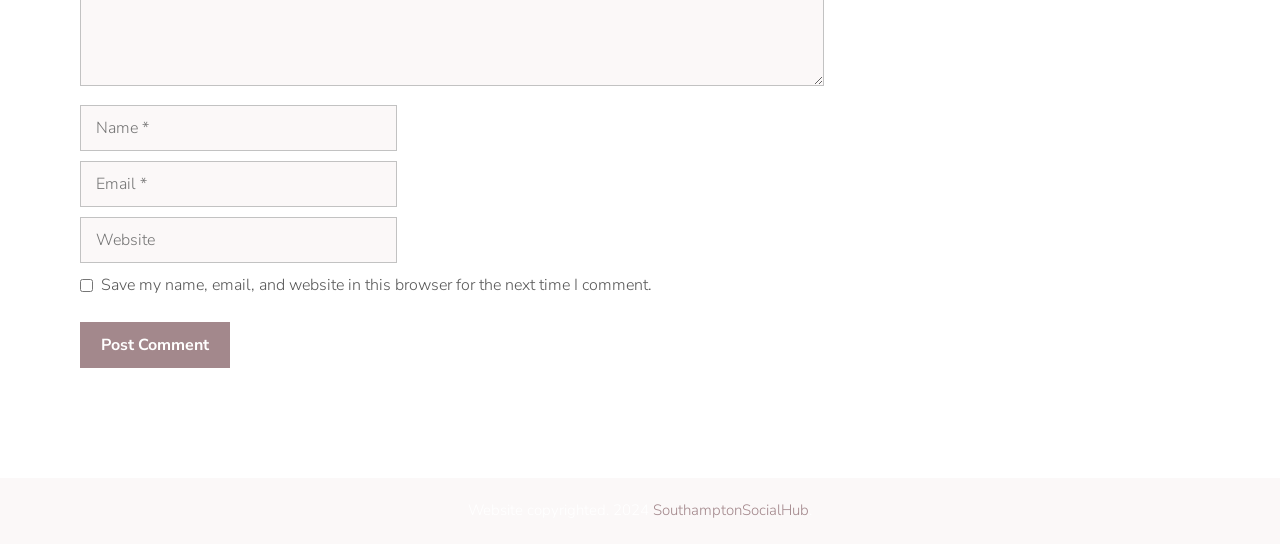What is the name of the linked website?
Give a one-word or short-phrase answer derived from the screenshot.

SouthamptonSocialHub